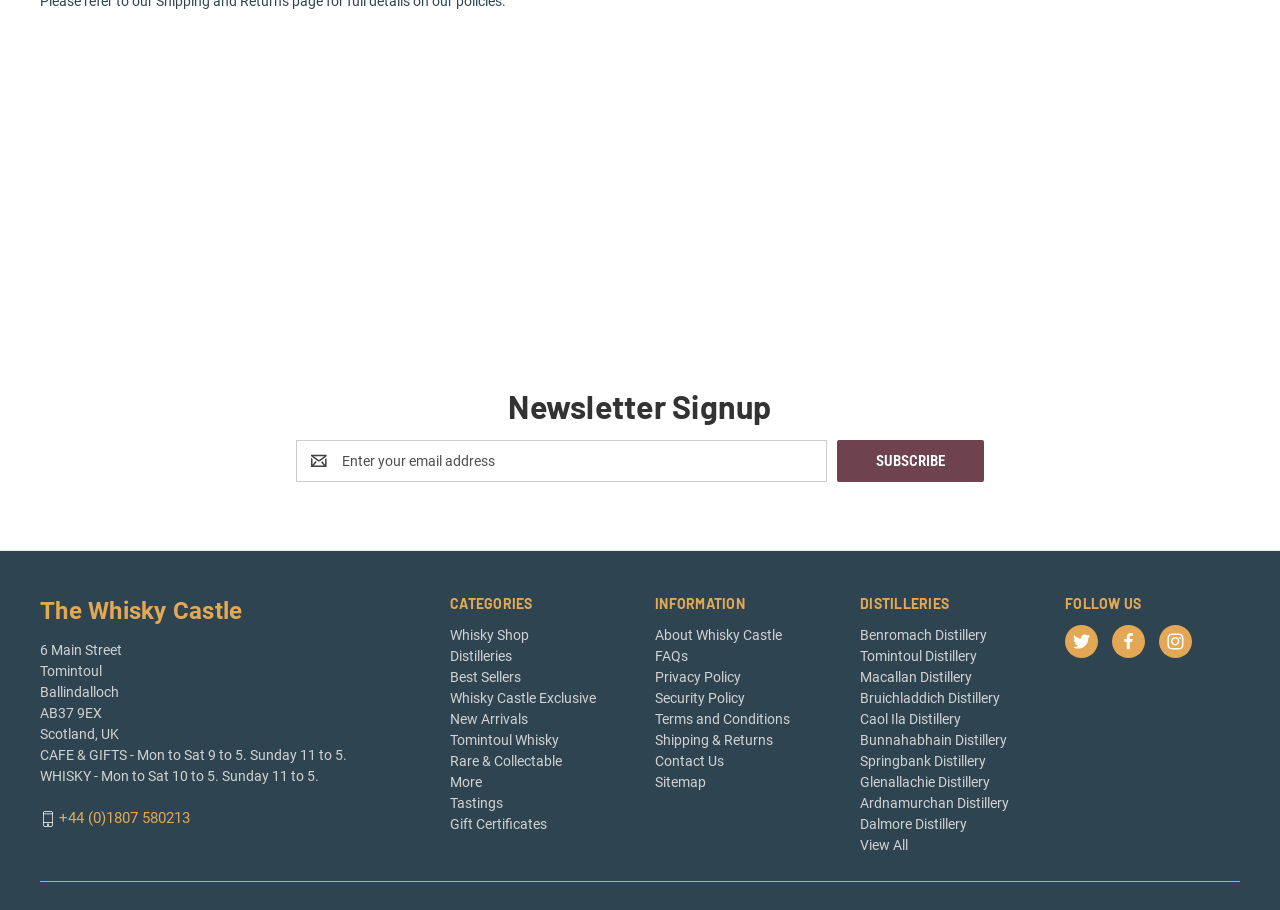How many categories are listed on the webpage?
Please answer the question with a detailed and comprehensive explanation.

The categories are listed in the article section with a heading 'CATEGORIES'. There are 7 links listed, which are 'Whisky Shop', 'Distilleries', 'Best Sellers', 'Whisky Castle Exclusive', 'New Arrivals', 'Rare & Collectable', and 'More'.